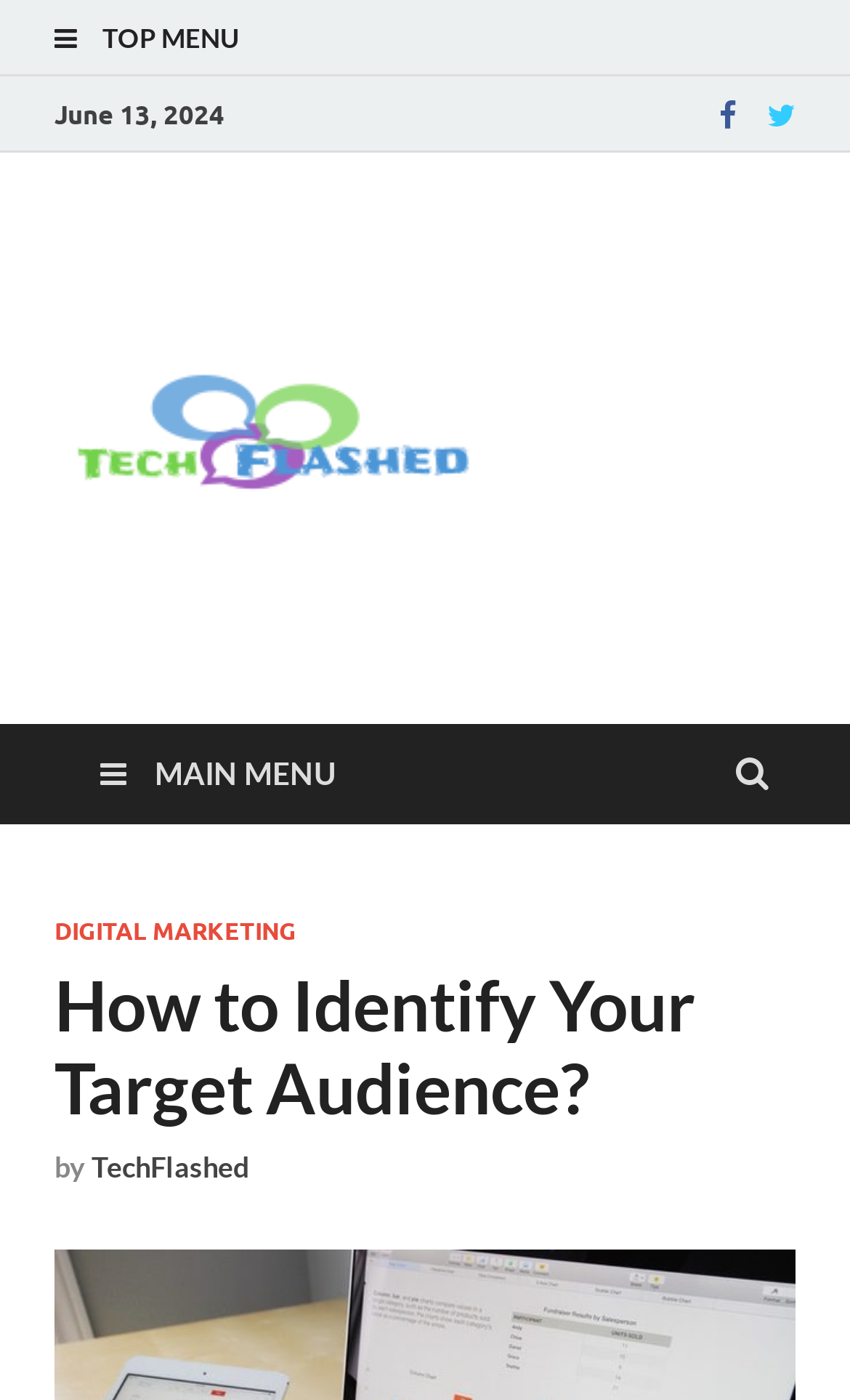What is the date mentioned on the webpage?
Using the information from the image, provide a comprehensive answer to the question.

The date is mentioned on the top left side of the webpage, which is 'June 13, 2024'.